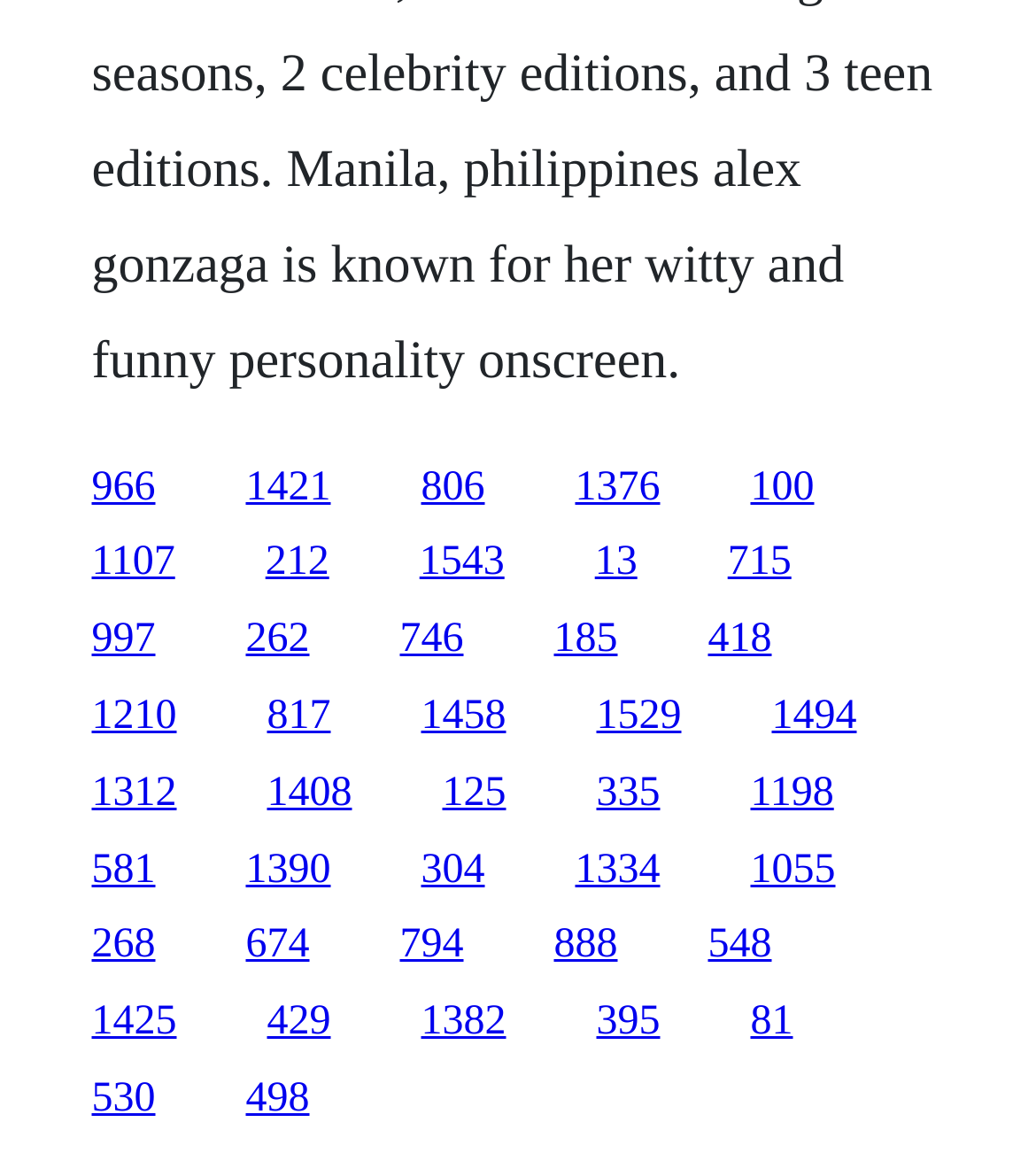Answer the question with a brief word or phrase:
How many links are on this webpage?

30